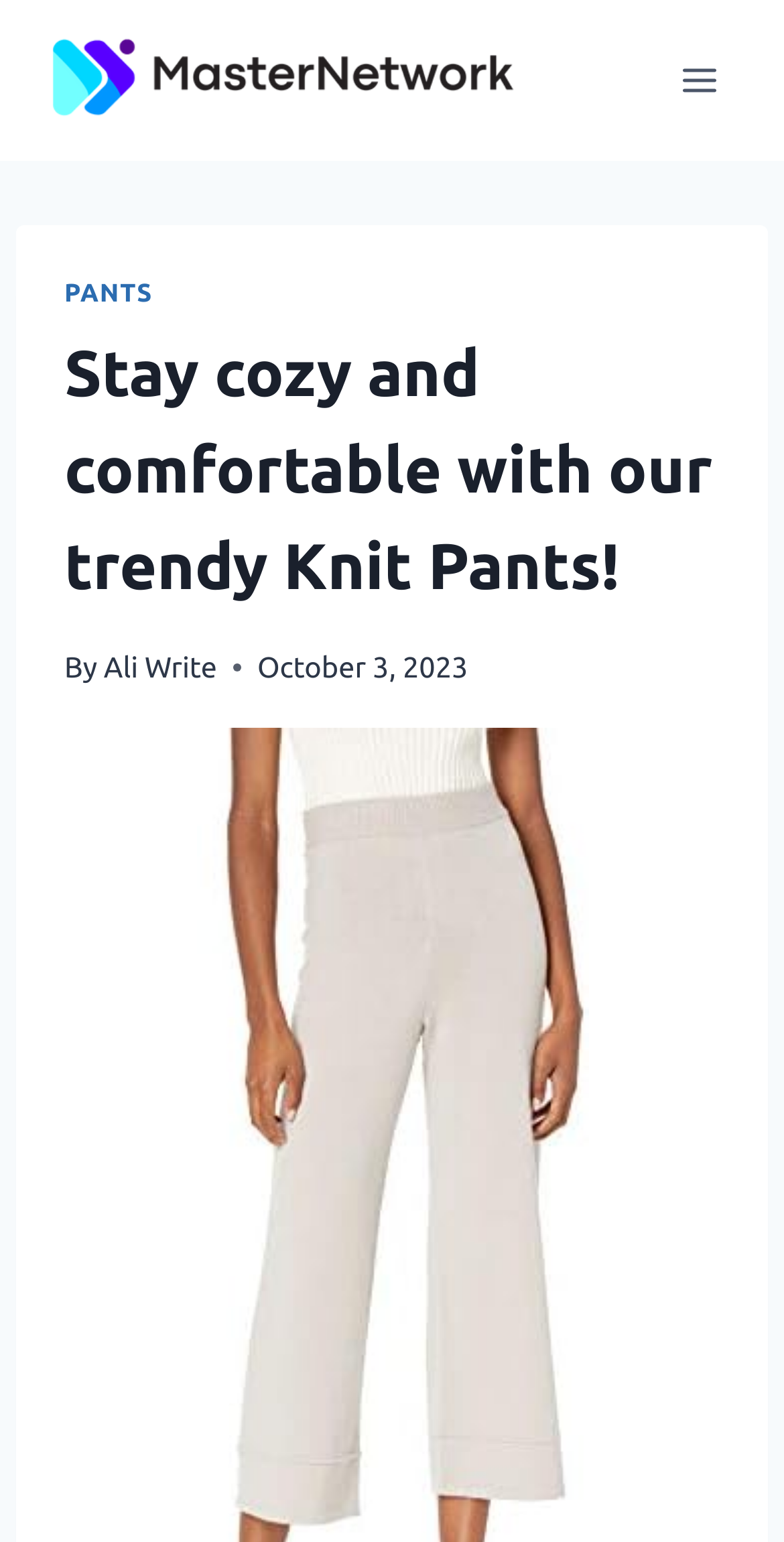Provide a single word or phrase answer to the question: 
When was the content published?

October 3, 2023